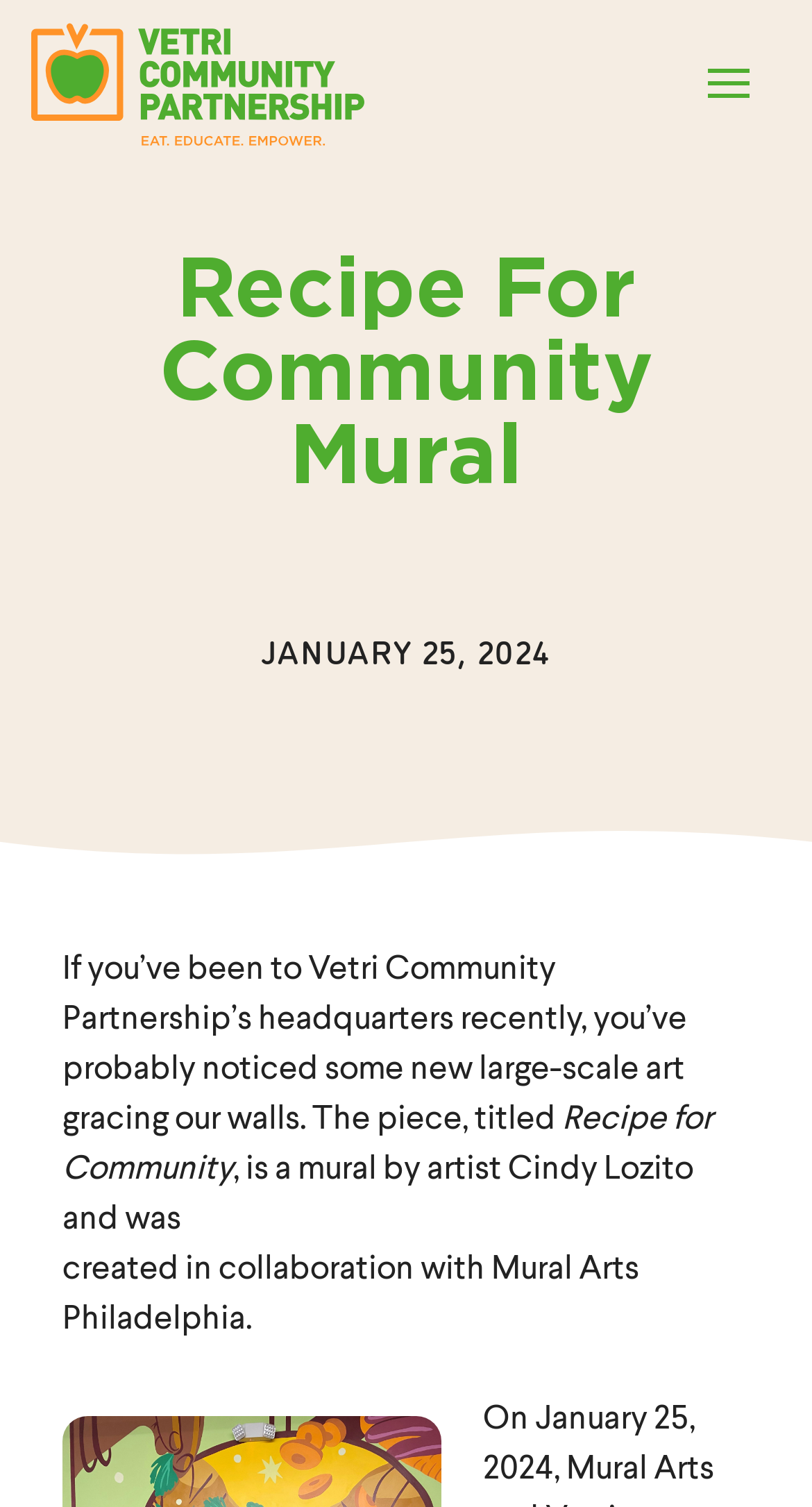Based on the image, please elaborate on the answer to the following question:
What organization collaborated with the artist?

I found the answer by reading the paragraph describing the mural, which mentions that the mural was created in collaboration with Mural Arts Philadelphia.